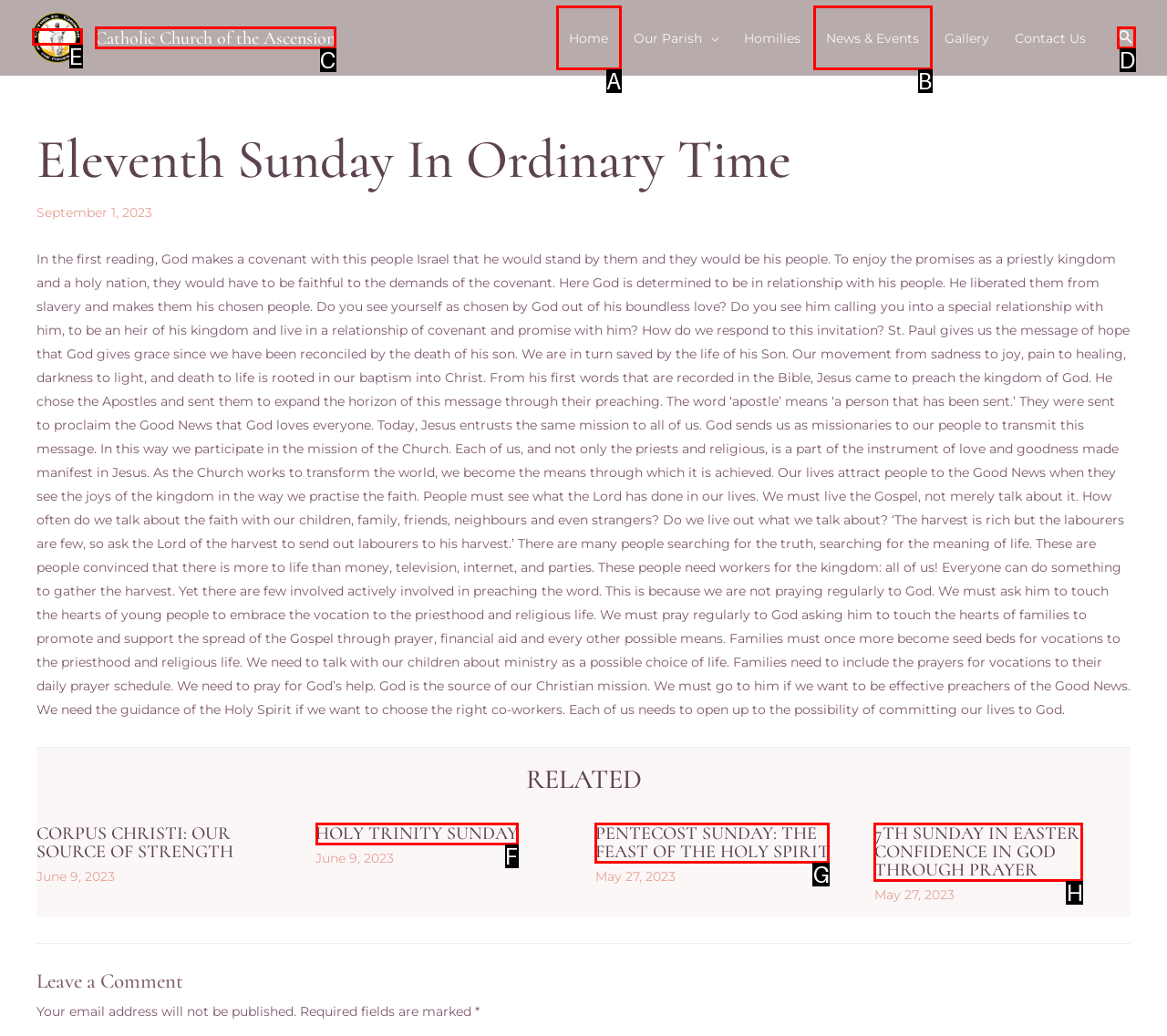Please determine which option aligns with the description: aria-label="Search icon link". Respond with the option’s letter directly from the available choices.

D